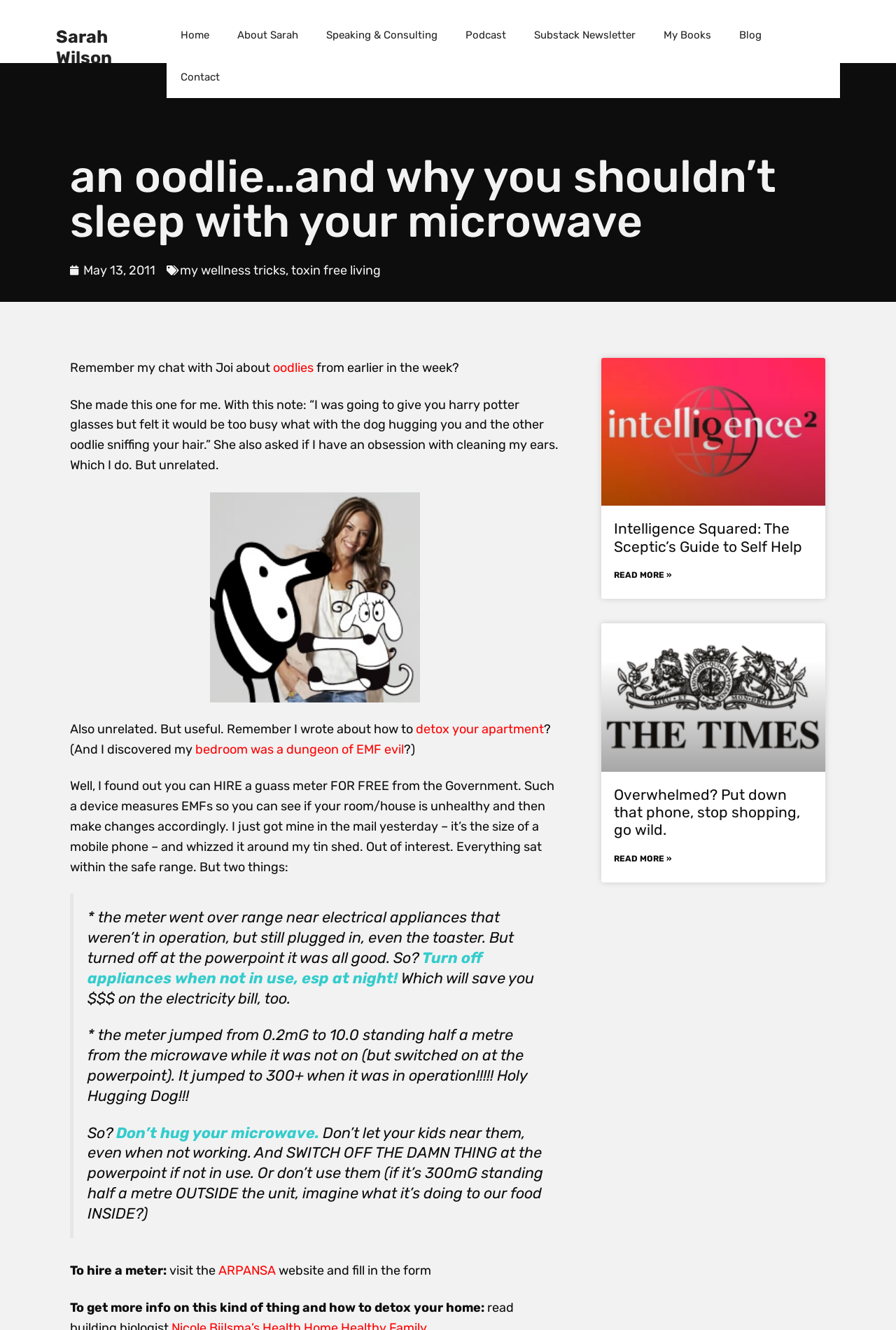Find the bounding box coordinates of the clickable area required to complete the following action: "Check the 'my wellness tricks' link".

[0.201, 0.197, 0.319, 0.209]